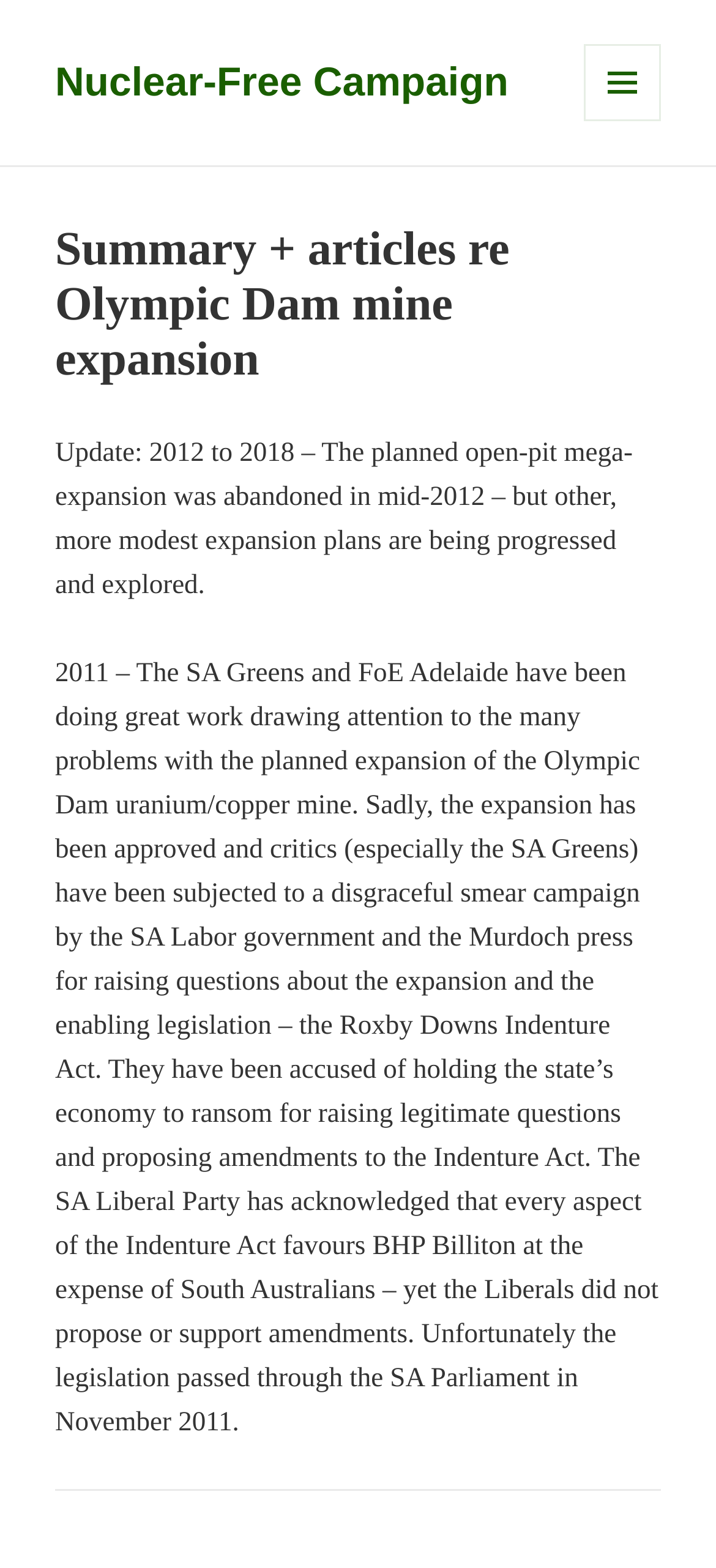Please provide the bounding box coordinates in the format (top-left x, top-left y, bottom-right x, bottom-right y). Remember, all values are floating point numbers between 0 and 1. What is the bounding box coordinate of the region described as: Nuclear-Free Campaign

[0.077, 0.037, 0.71, 0.067]